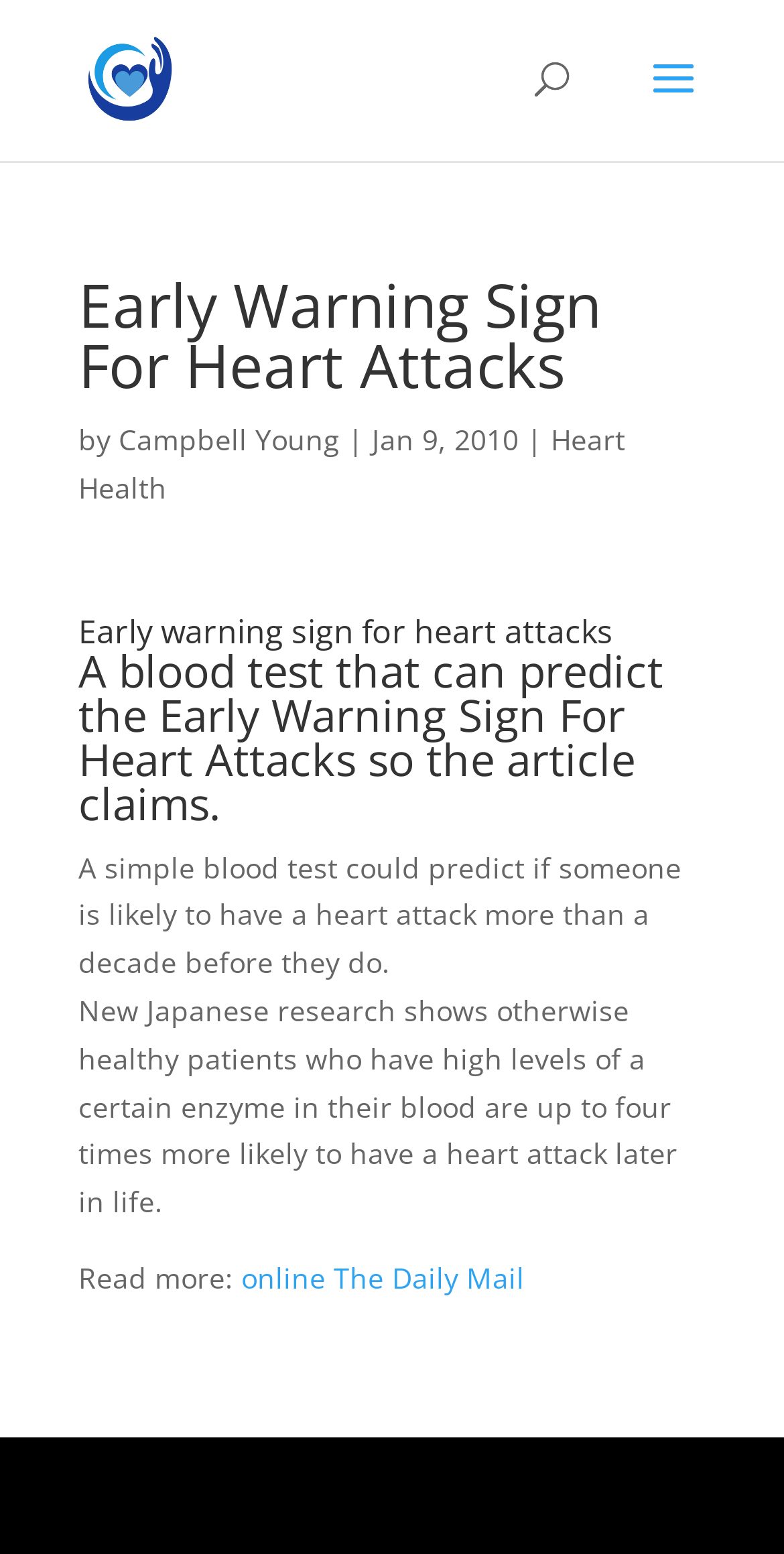What is the date of the article?
Using the image as a reference, deliver a detailed and thorough answer to the question.

The date of the article can be found by looking at the byline of the article, which is located below the title of the article. The byline says 'Jan 9, 2010', indicating that the article was published on January 9, 2010.